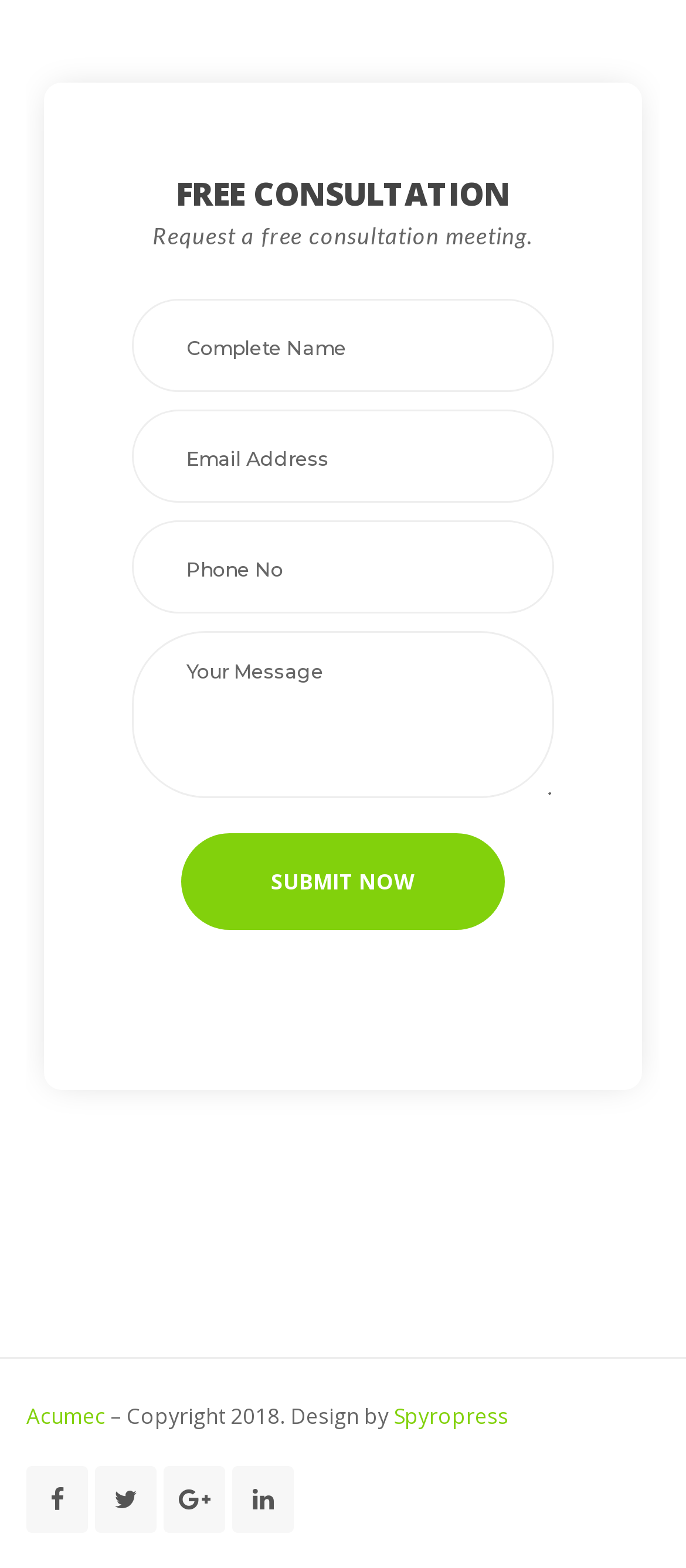Pinpoint the bounding box coordinates of the clickable element needed to complete the instruction: "Enter your complete name". The coordinates should be provided as four float numbers between 0 and 1: [left, top, right, bottom].

[0.192, 0.19, 0.808, 0.25]